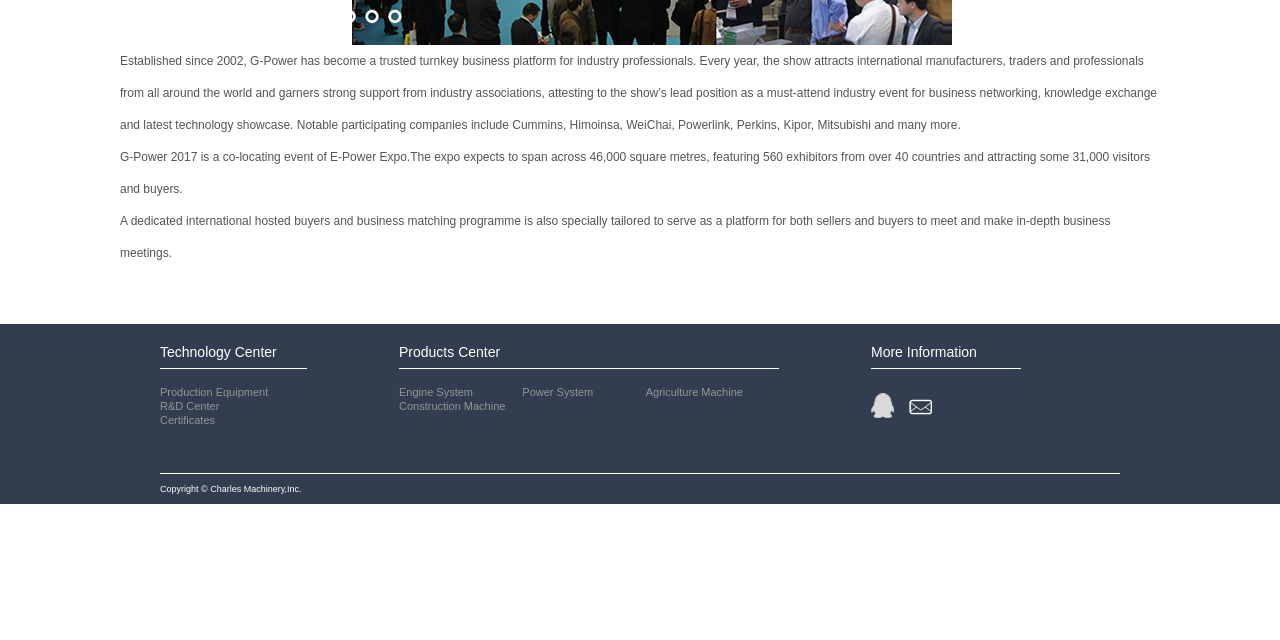Bounding box coordinates are specified in the format (top-left x, top-left y, bottom-right x, bottom-right y). All values are floating point numbers bounded between 0 and 1. Please provide the bounding box coordinate of the region this sentence describes: Production Equipment

[0.125, 0.603, 0.219, 0.622]